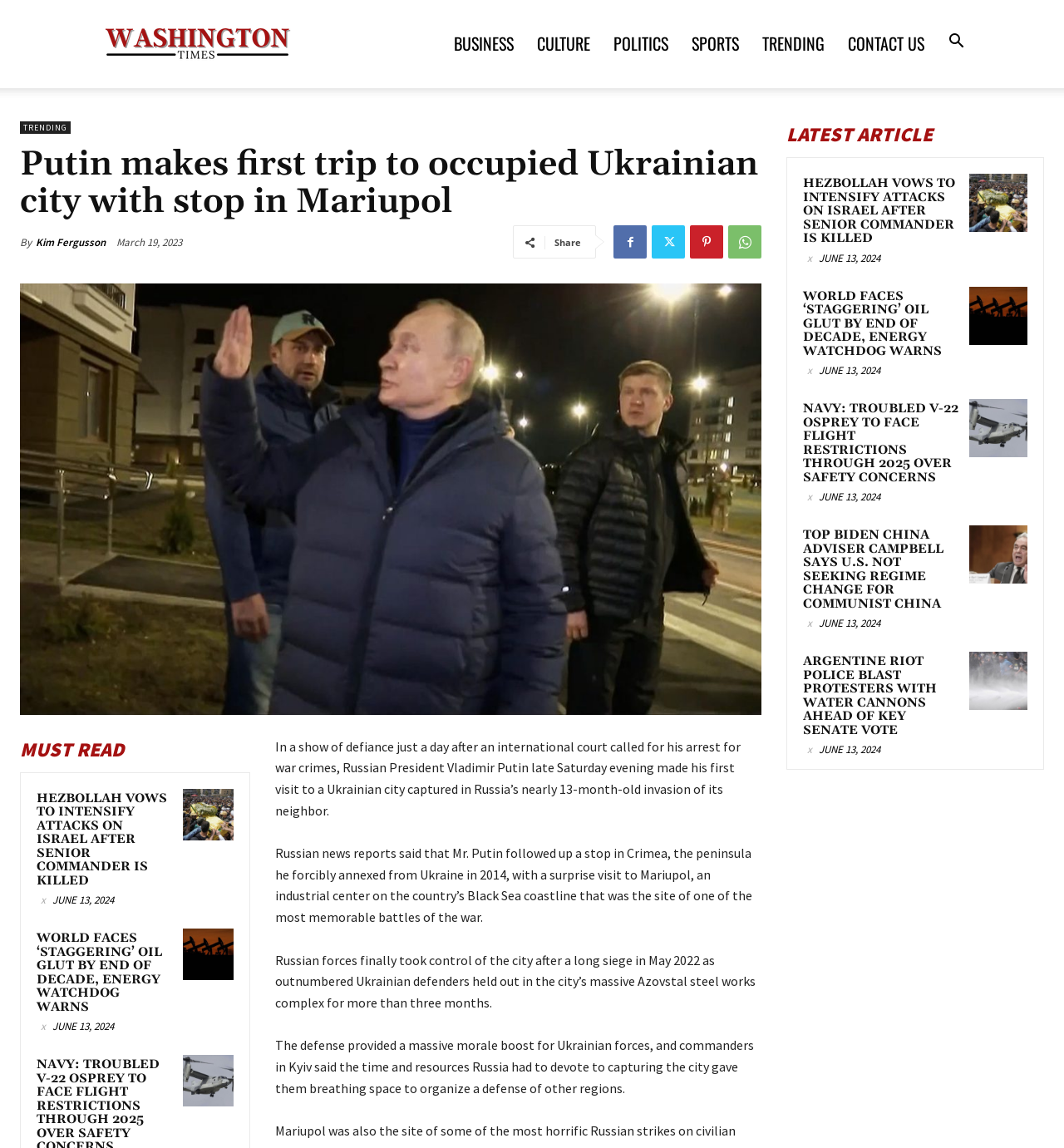What is the name of the Russian President mentioned in the article?
Look at the screenshot and give a one-word or phrase answer.

Vladimir Putin